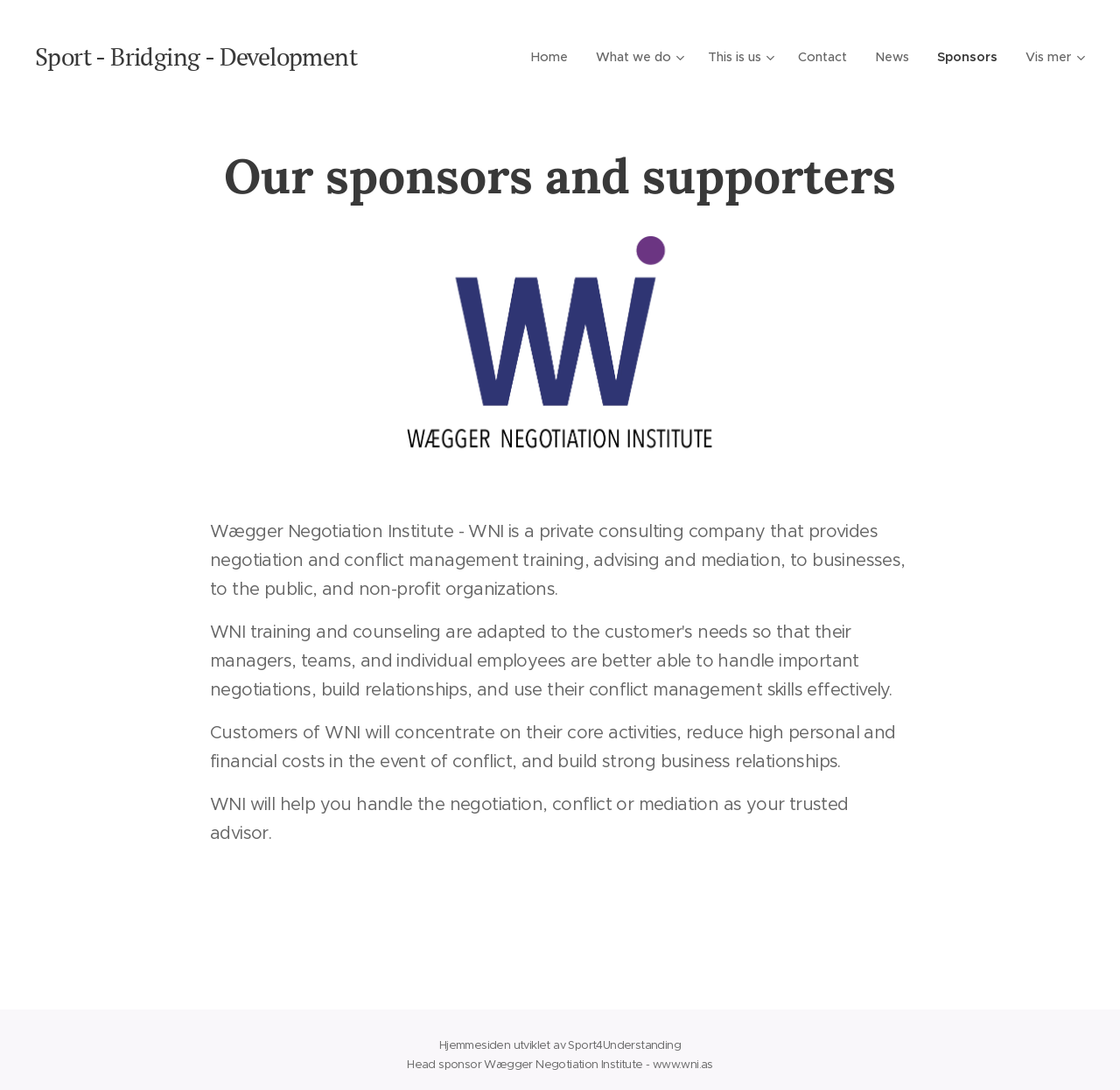Kindly determine the bounding box coordinates of the area that needs to be clicked to fulfill this instruction: "Go to home page".

[0.47, 0.032, 0.52, 0.072]